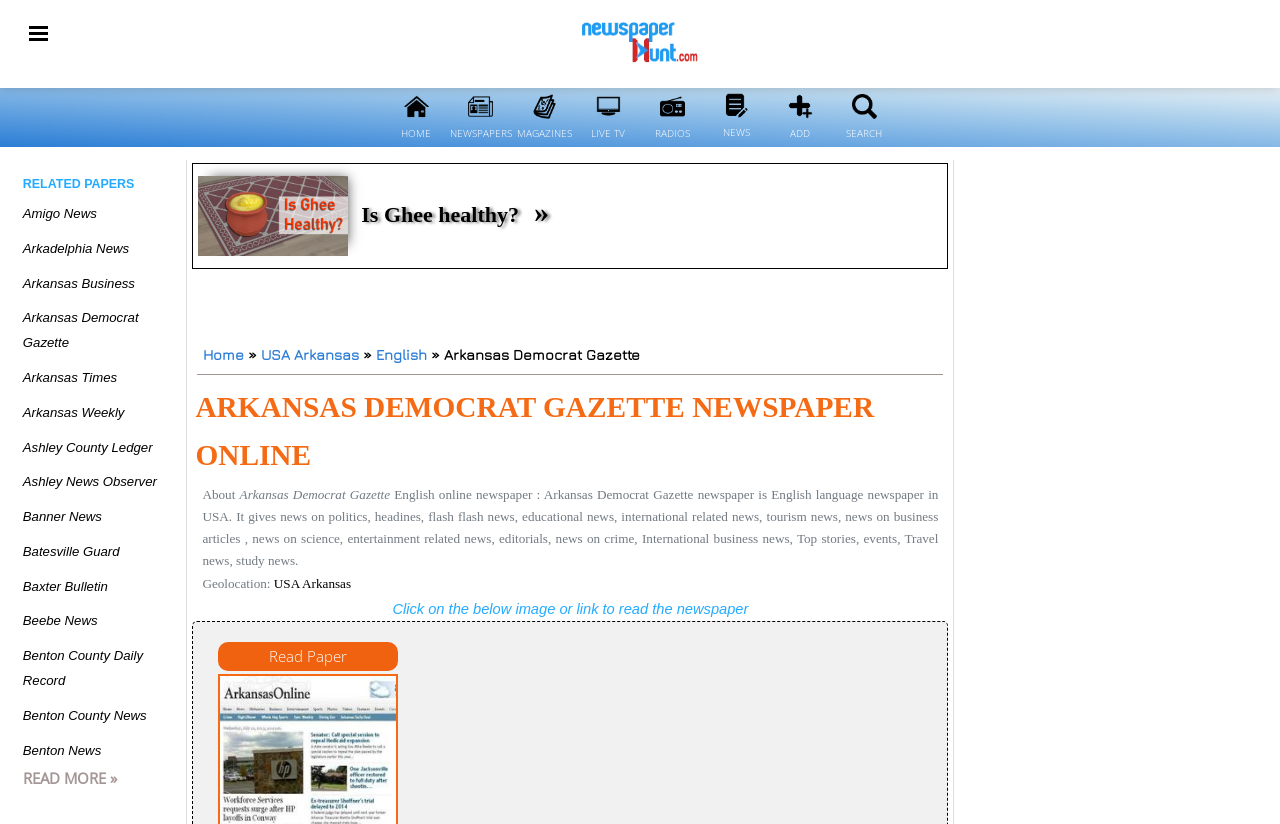Answer the question with a single word or phrase: 
What type of content does the newspaper provide?

News on politics, headlines, etc.